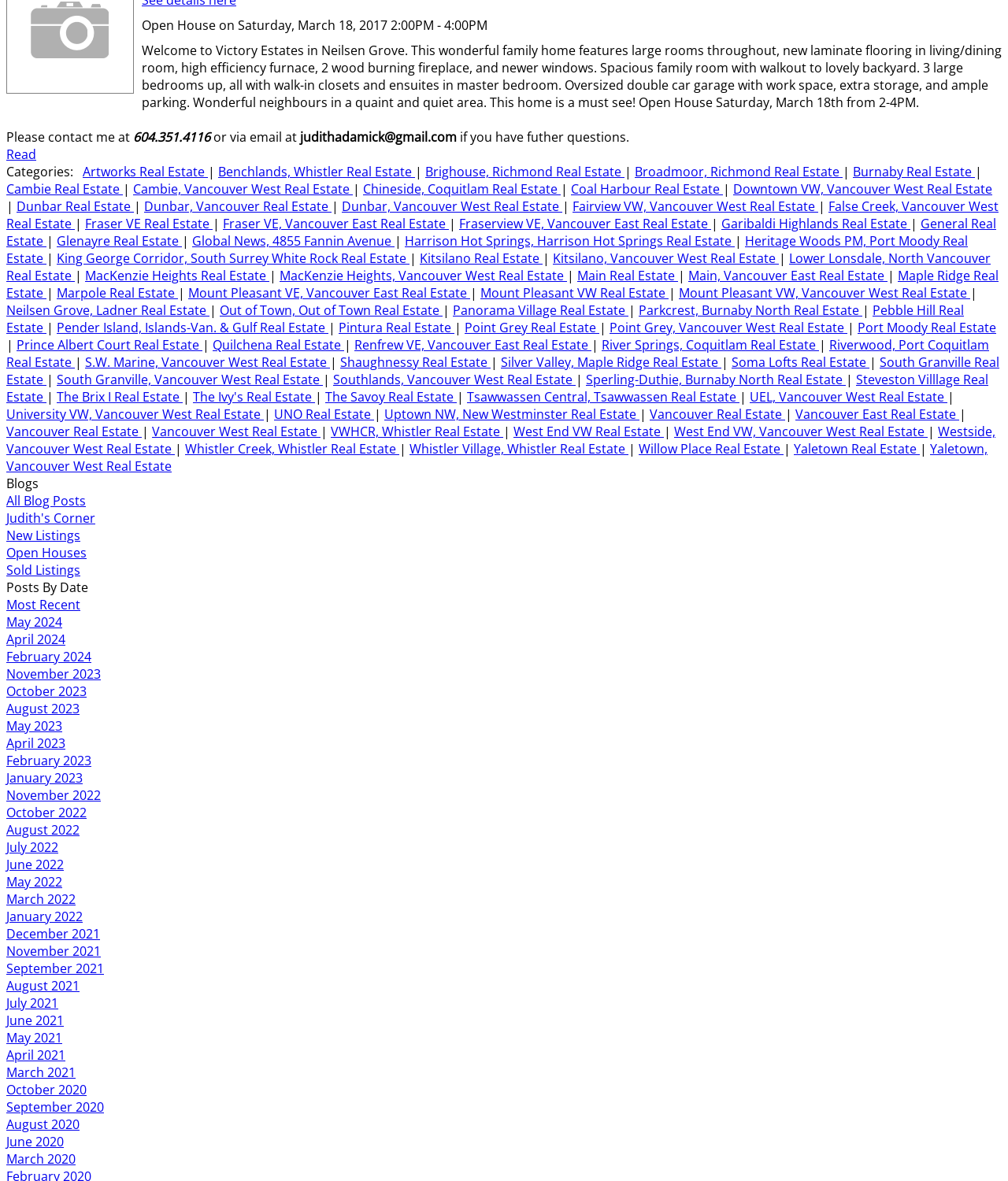Identify the bounding box coordinates of the element to click to follow this instruction: 'View all posts by Rehan Iqbal'. Ensure the coordinates are four float values between 0 and 1, provided as [left, top, right, bottom].

None